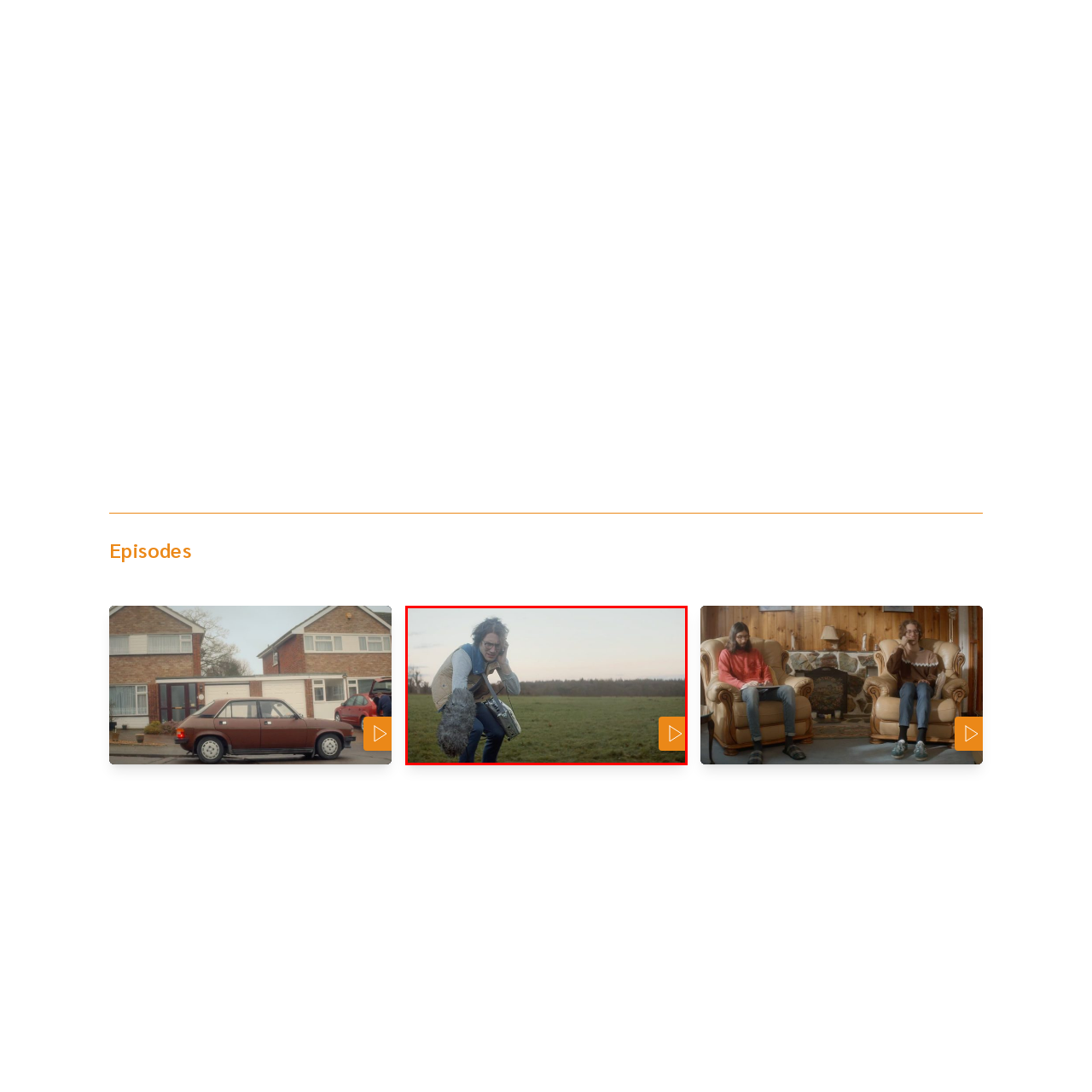Generate a meticulous caption for the image that is highlighted by the red boundary line.

The image features a scene from the episode "Art of Foley Crow," showcasing a sound engineer in an open field. The individual, wearing a blue and beige vest, holds a microphone with a furry windscreen, indicating they are capturing ambient sounds. With a focused expression, they appear to be immersed in their work, suggesting a connection to the art of sound design. In the background, the serene landscape is visible, complementing the theme of exploring sound in nature. A play button icon in the corner indicates that this image may be part of a video presentation, inviting viewers to explore the episode further.